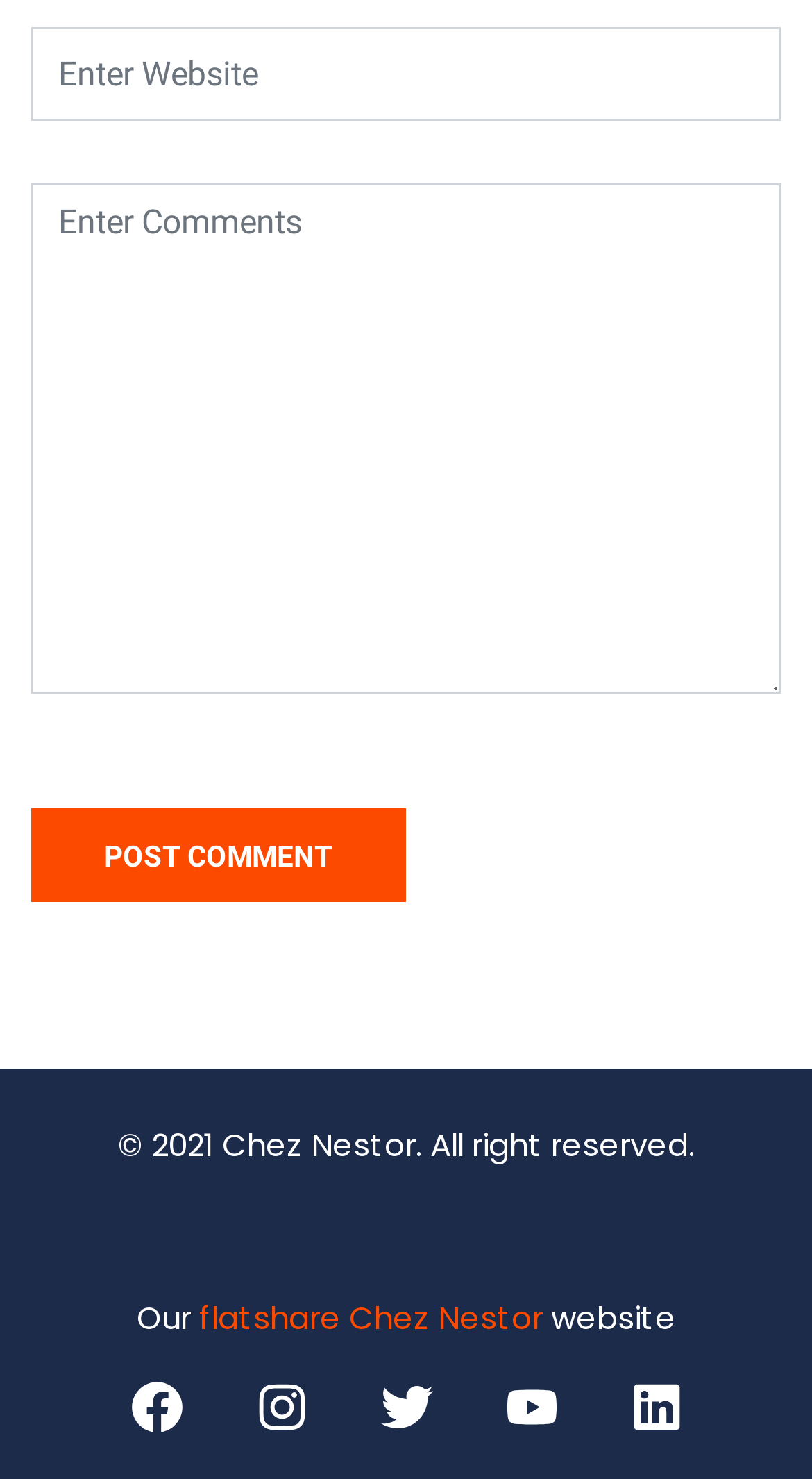Find the bounding box coordinates for the area you need to click to carry out the instruction: "Write a comment". The coordinates should be four float numbers between 0 and 1, indicated as [left, top, right, bottom].

[0.038, 0.124, 0.962, 0.469]